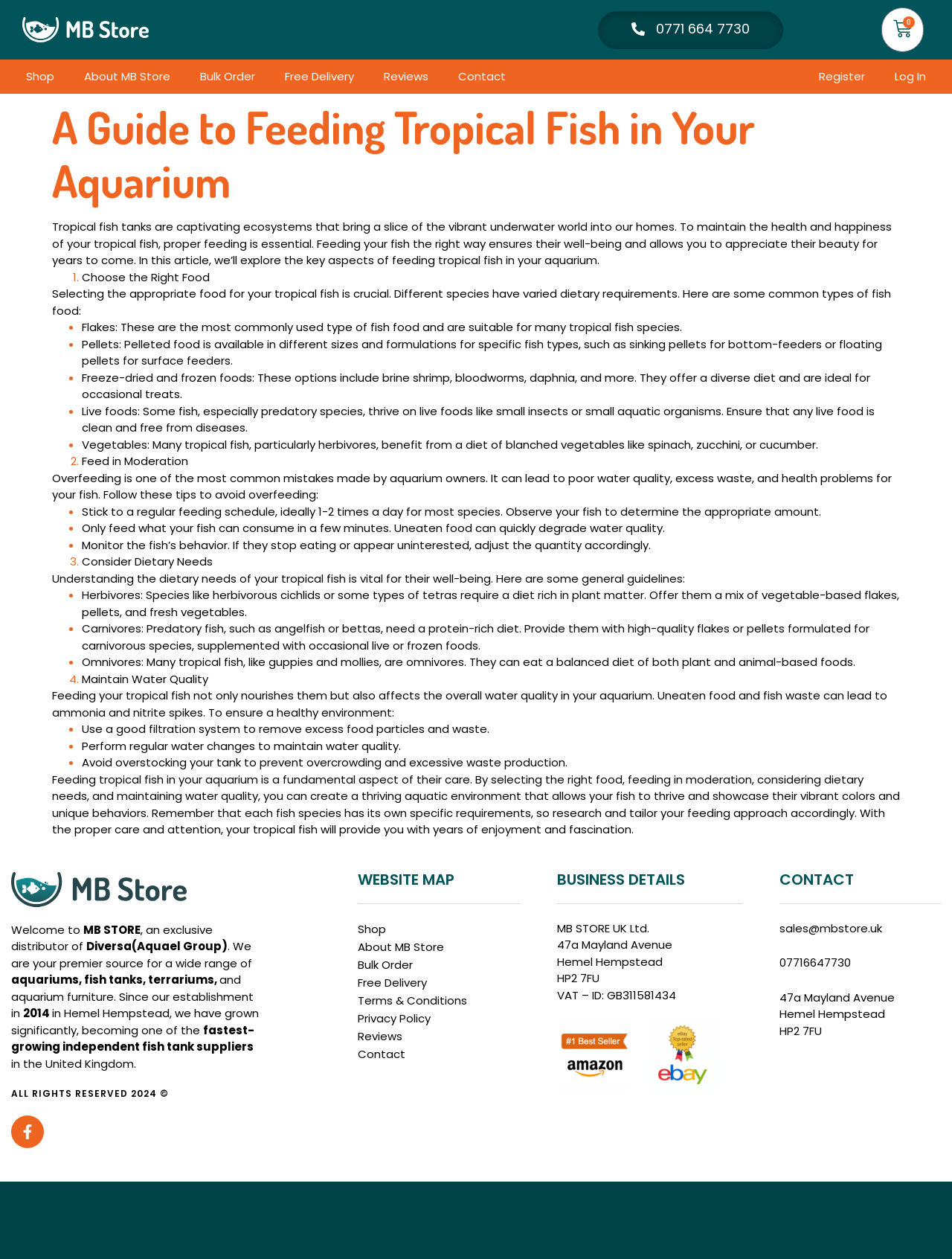Given the element description, predict the bounding box coordinates in the format (top-left x, top-left y, bottom-right x, bottom-right y). Make sure all values are between 0 and 1. Here is the element description: alt="MB Store logo white"

[0.023, 0.014, 0.156, 0.034]